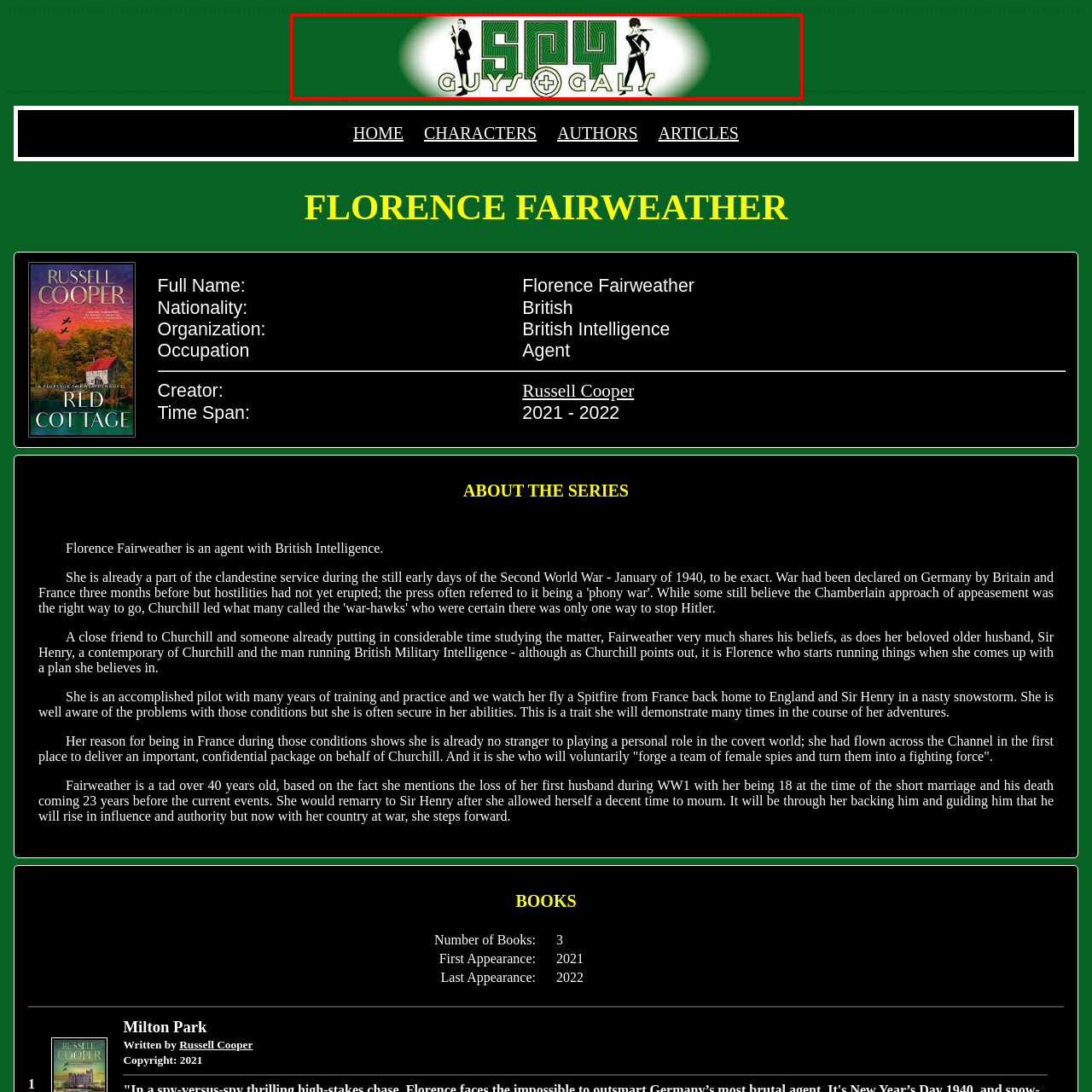Give an in-depth description of the scene depicted in the red-outlined box.

The image showcases the logo for "Spy Guys and Gals," featuring a stylish and modern design. The background is predominantly green, evoking a classic spy theme. On either side of the text, two silhouetted figures are depicted—on the left, a gentleman holding a weapon and on the right, a lady poised with a rifle. The text is creatively arranged, with the word "SPY" prominently displayed in larger, bold letters, while the words "GUYS" and "GALS" are artistically integrated below, separated by a plus sign. The overall aesthetic suggests a blend of adventure and espionage, appealing to fans of spy genres.